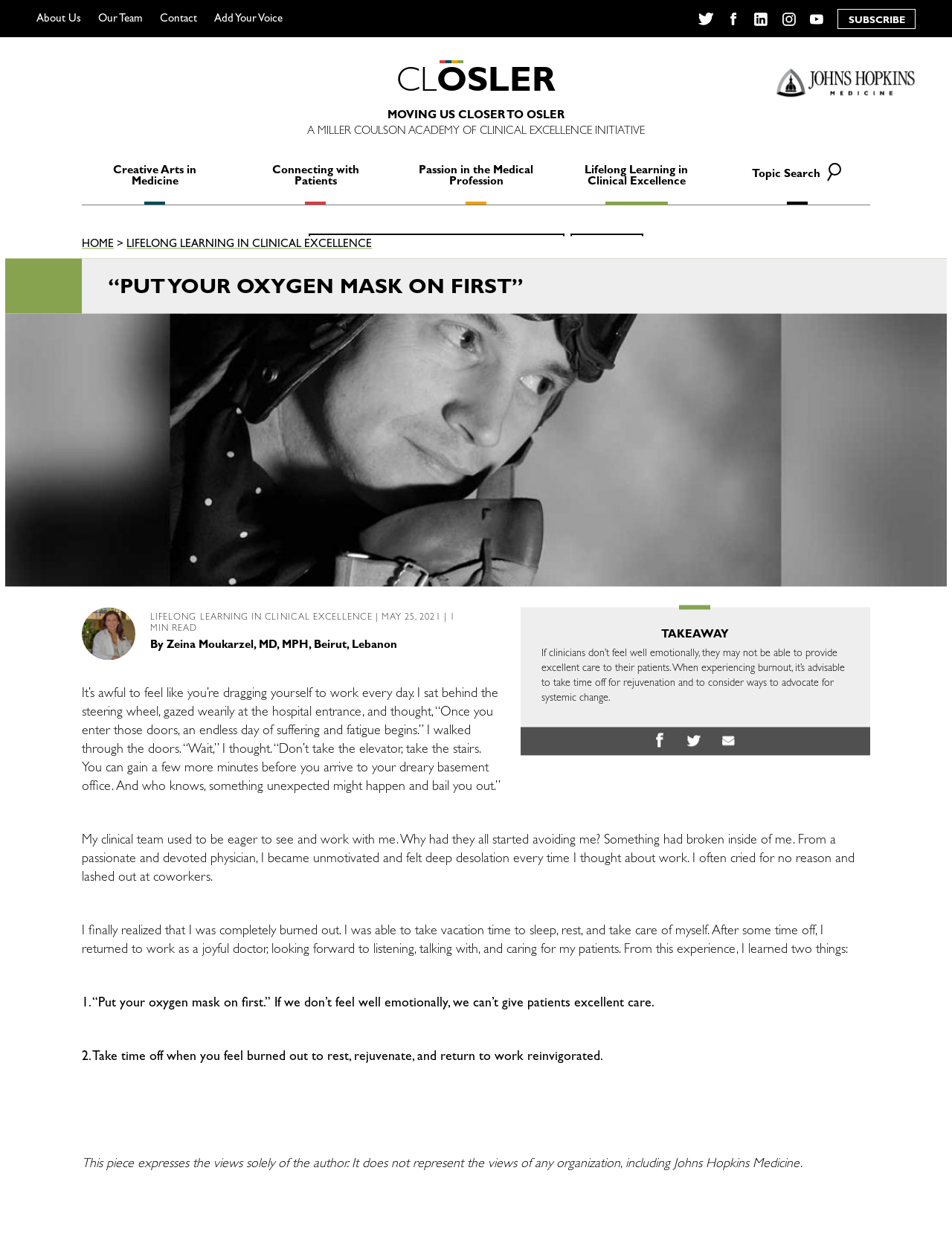What is the theme of the image with the bounding box coordinates [0.682, 0.59, 0.704, 0.602]?
Carefully examine the image and provide a detailed answer to the question.

I found the answer by looking at the image element with the bounding box coordinates [0.682, 0.59, 0.704, 0.602] and inferred that the theme of the image is an email based on its appearance and context.